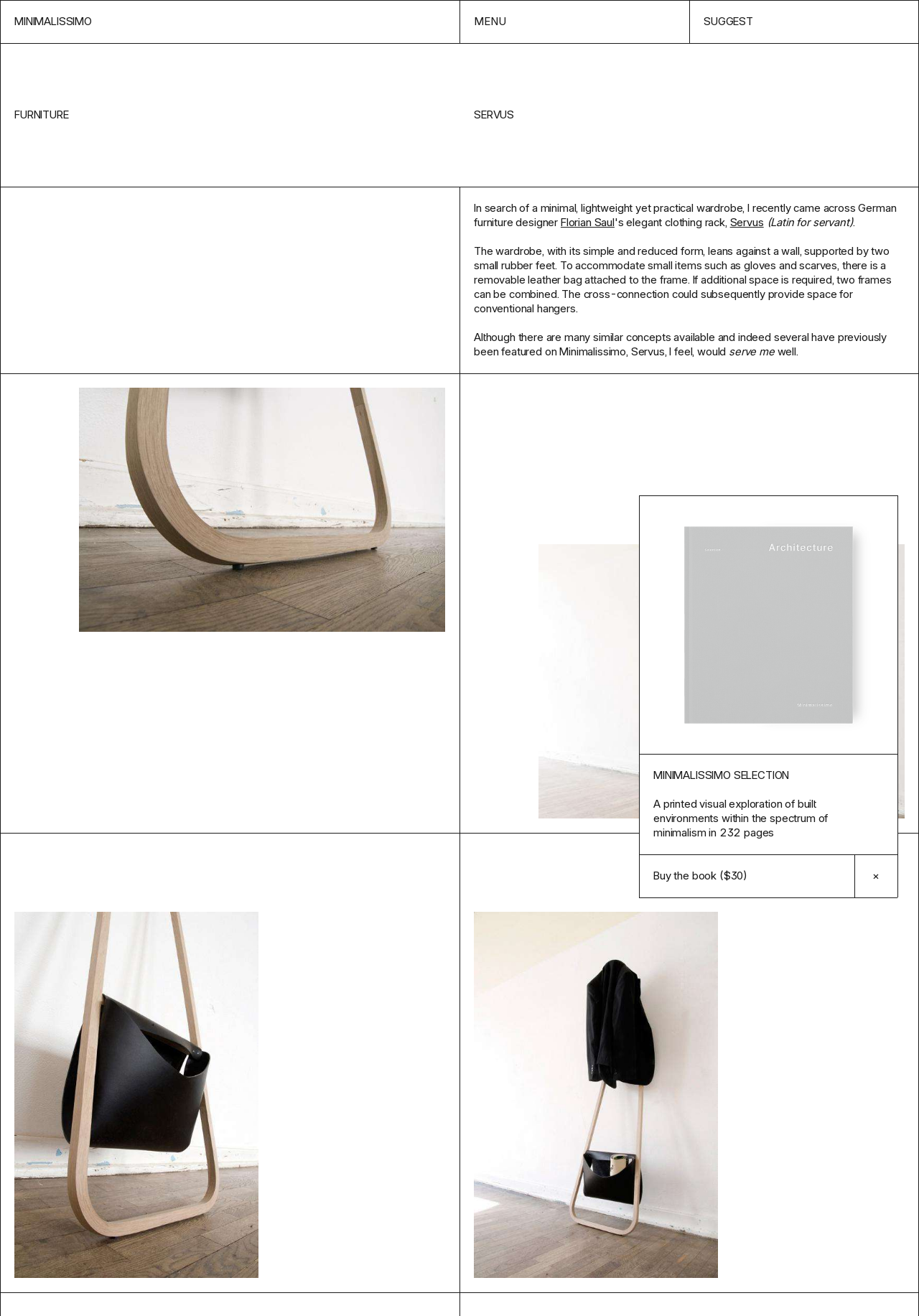Identify the bounding box coordinates of the section that should be clicked to achieve the task described: "Open the 'MENU'".

[0.5, 0.0, 0.75, 0.033]